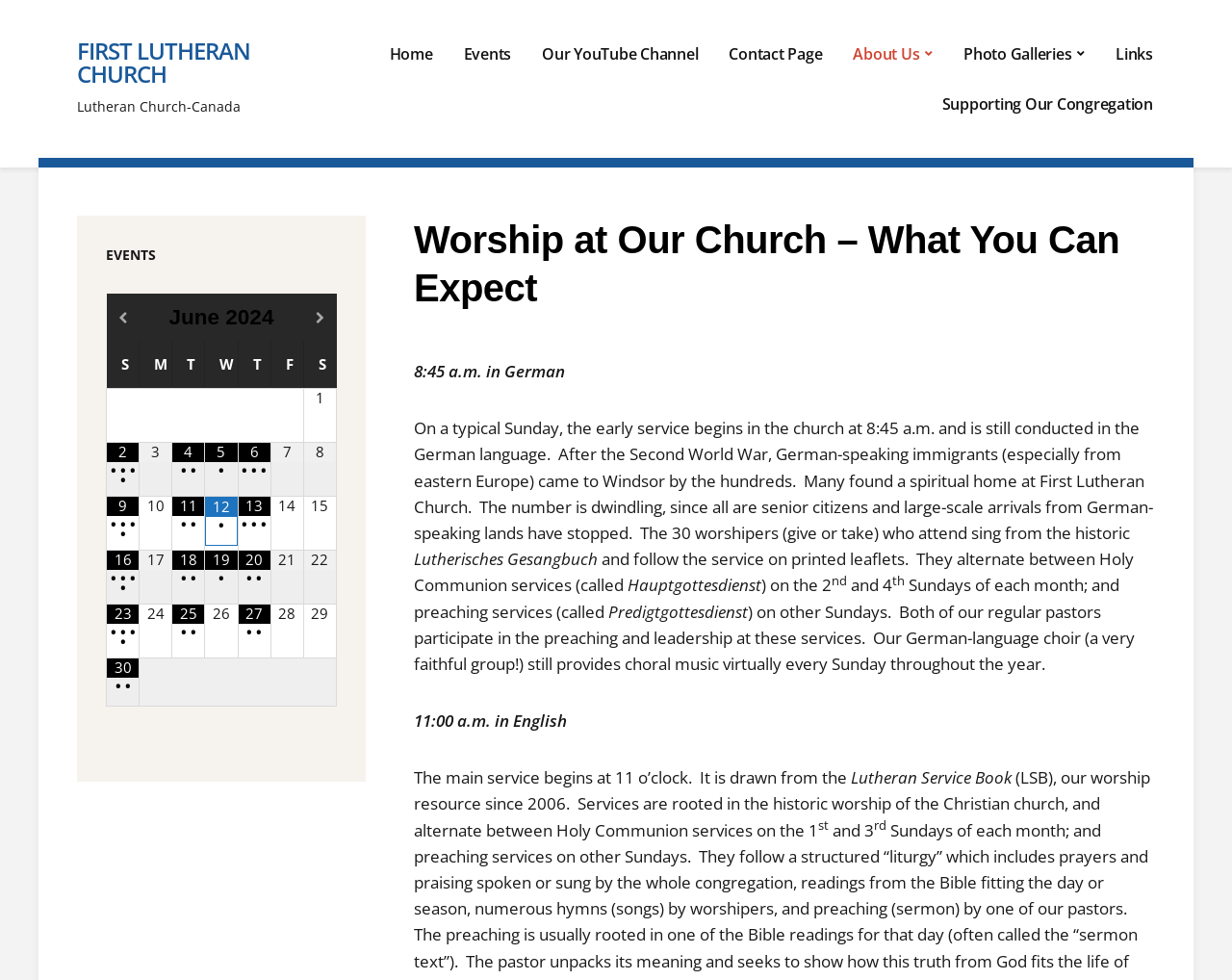By analyzing the image, answer the following question with a detailed response: What language is used in the 8:45 a.m. Sunday service?

According to the webpage, the early service begins in the church at 8:45 a.m. and is still conducted in the German language.